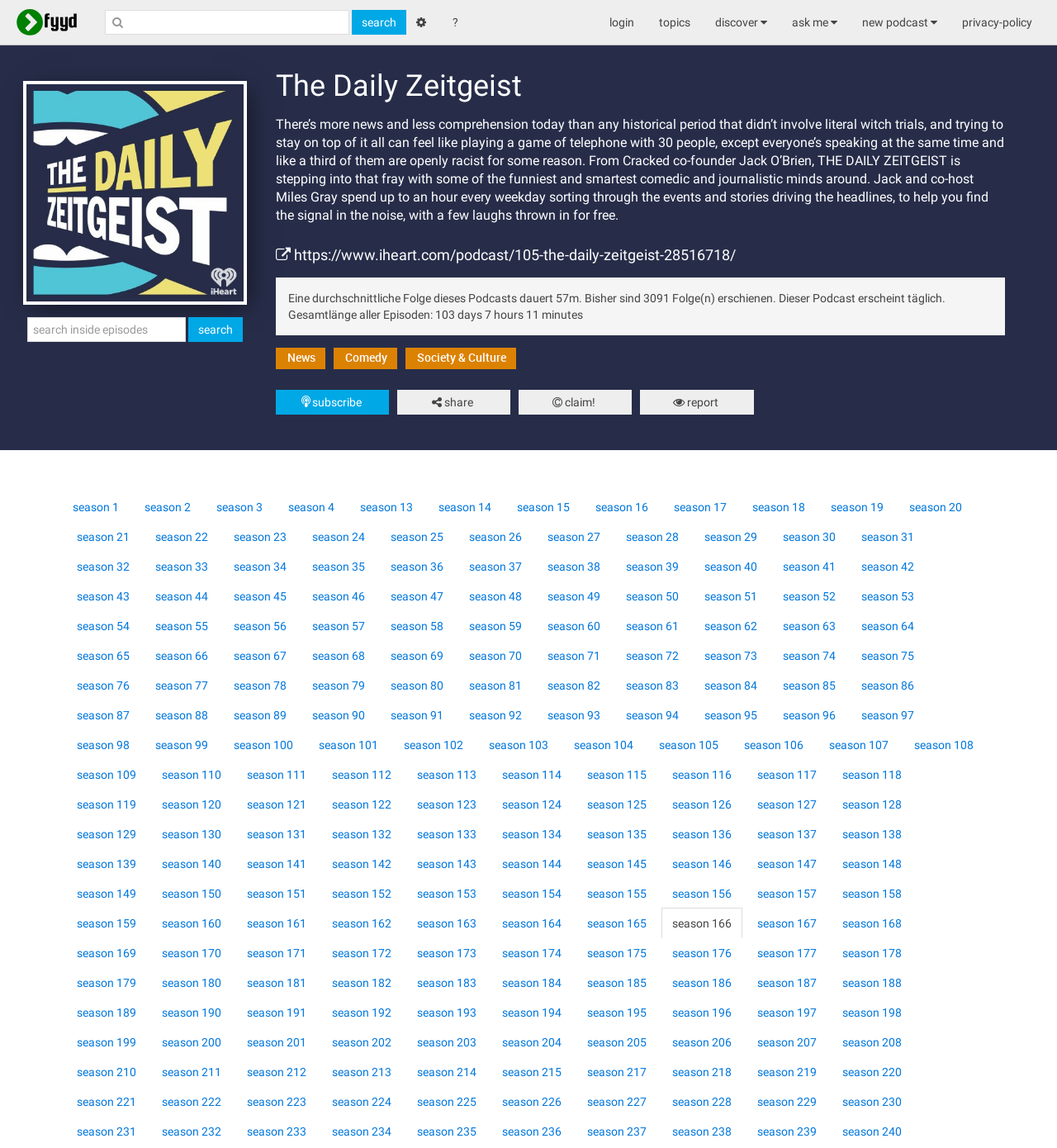Based on the provided description, "new podcast", find the bounding box of the corresponding UI element in the screenshot.

[0.804, 0.005, 0.898, 0.034]